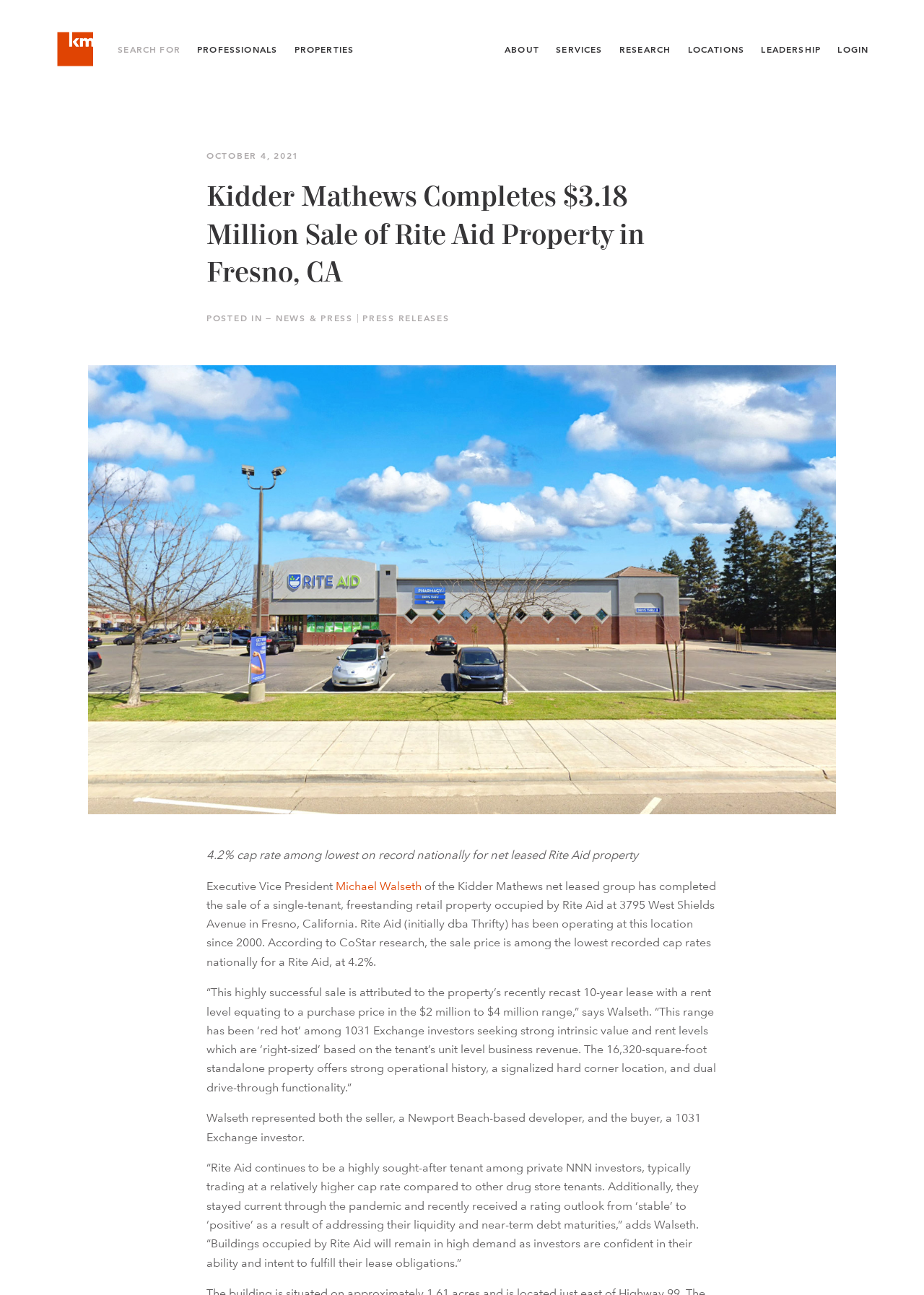What is the location of the Rite Aid property? Refer to the image and provide a one-word or short phrase answer.

Fresno, California